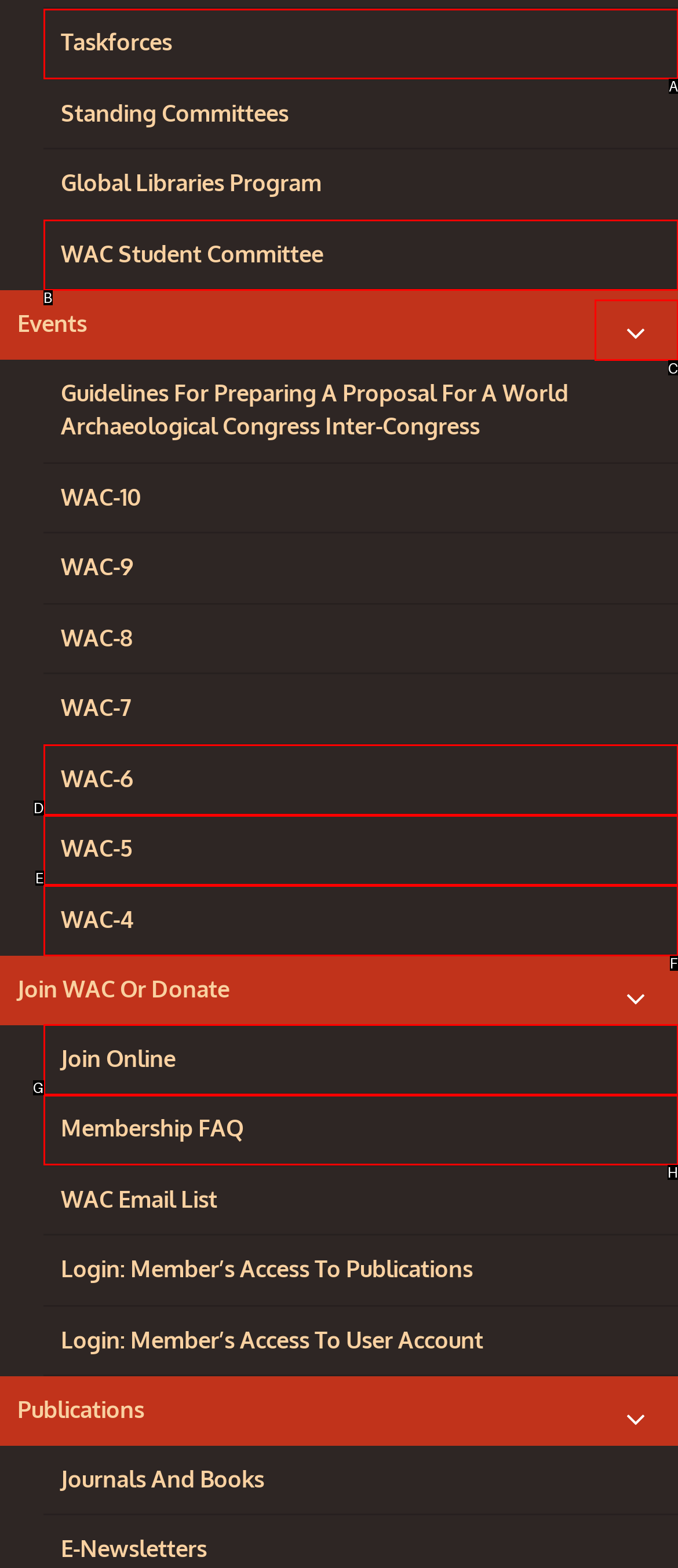Identify the correct UI element to click for the following task: Visit NSW Government website Choose the option's letter based on the given choices.

None